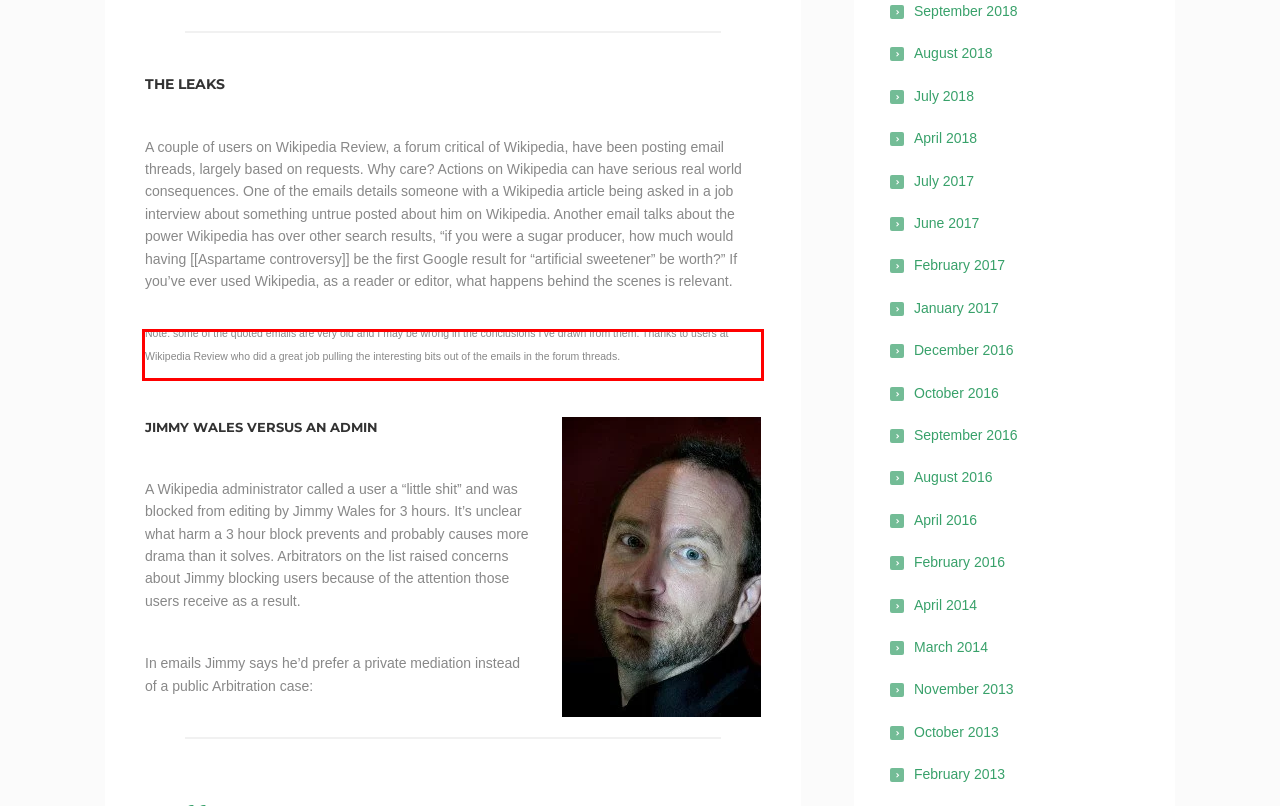Examine the webpage screenshot and use OCR to recognize and output the text within the red bounding box.

Note: some of the quoted emails are very old and I may be wrong in the conclusions I’ve drawn from them. Thanks to users at Wikipedia Review who did a great job pulling the interesting bits out of the emails in the forum threads.